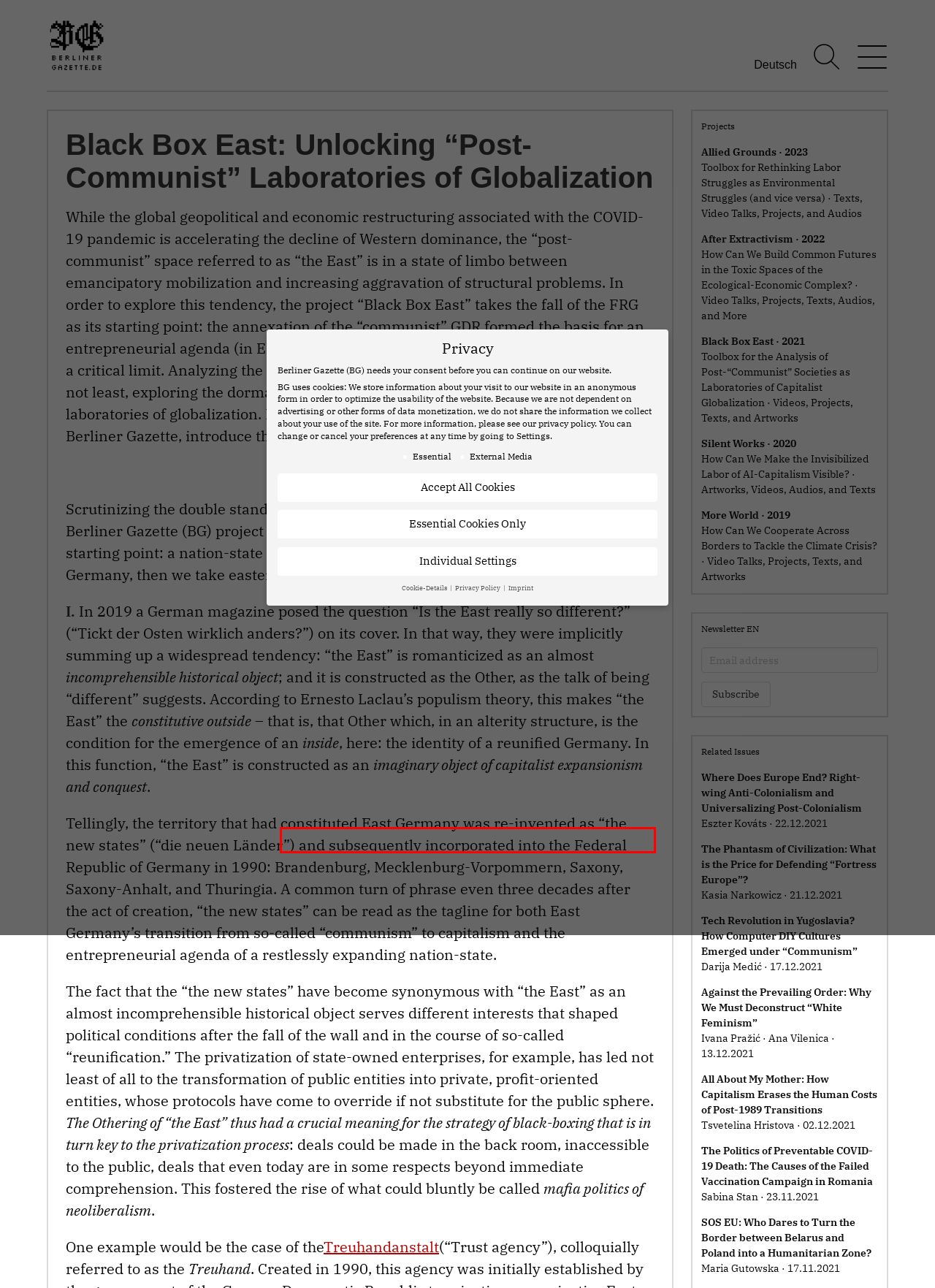You are given a screenshot showing a webpage with a red bounding box. Perform OCR to capture the text within the red bounding box.

Content from video platforms and social media platforms is blocked by default. If External Media cookies are accepted, access to those contents no longer requires manual consent.